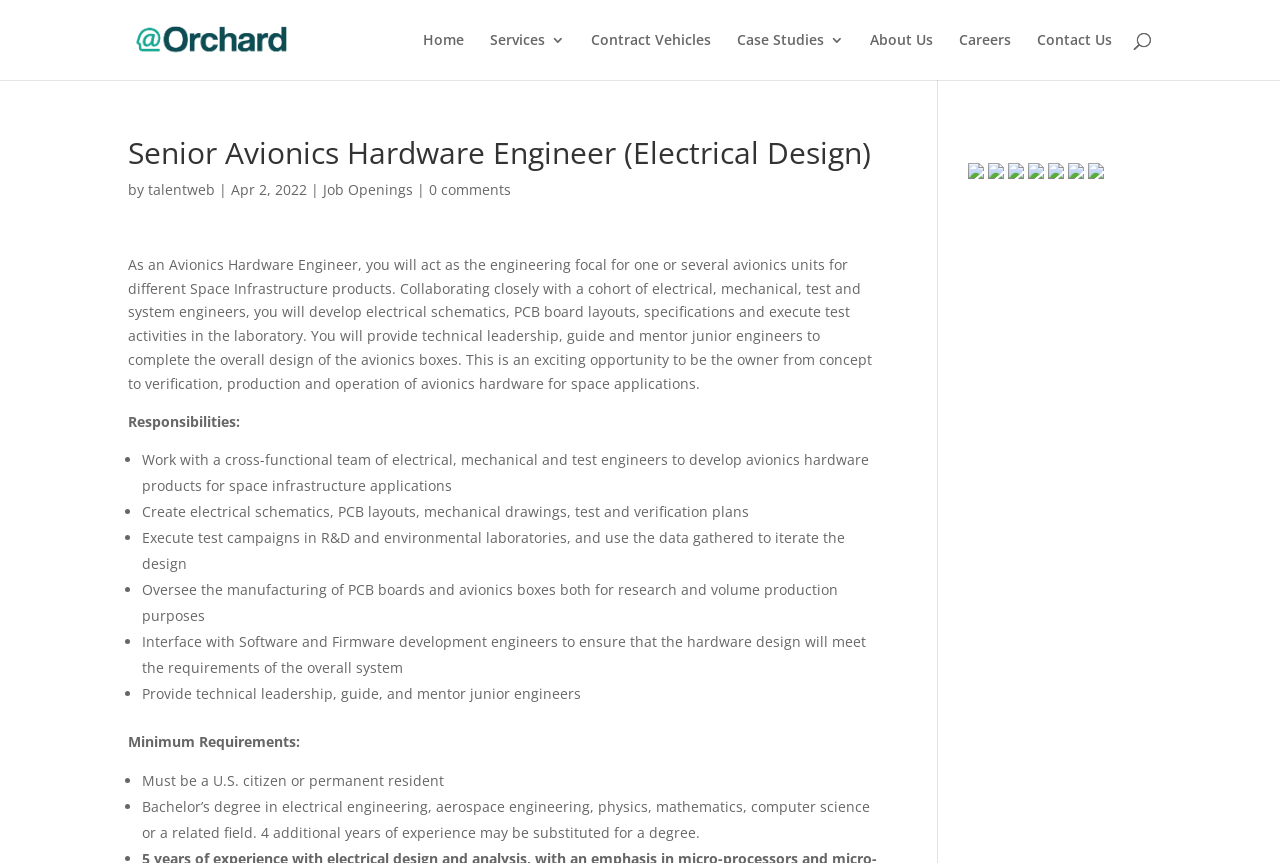Determine the bounding box for the UI element that matches this description: "0 comments".

[0.335, 0.209, 0.399, 0.231]